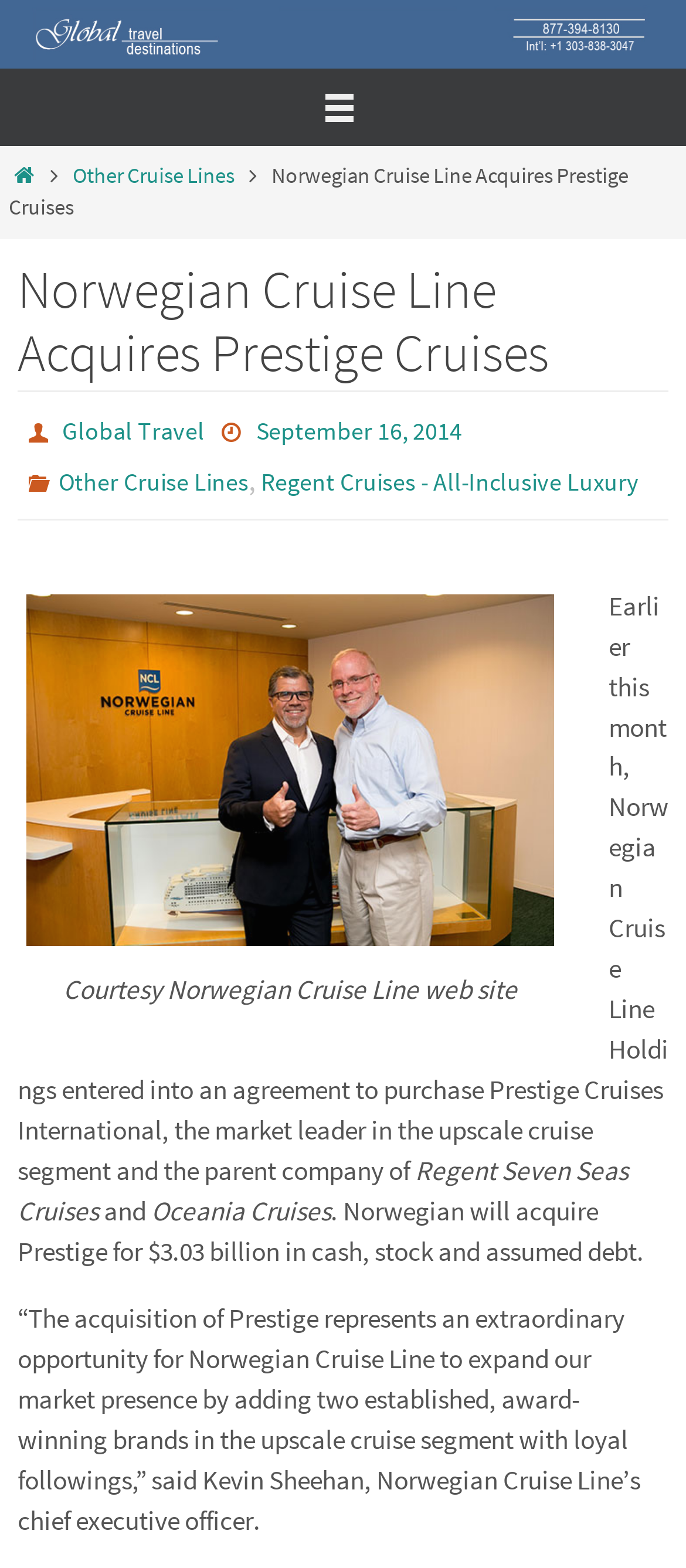How much will Norwegian acquire Prestige for?
Look at the image and respond with a one-word or short-phrase answer.

$3.03 billion